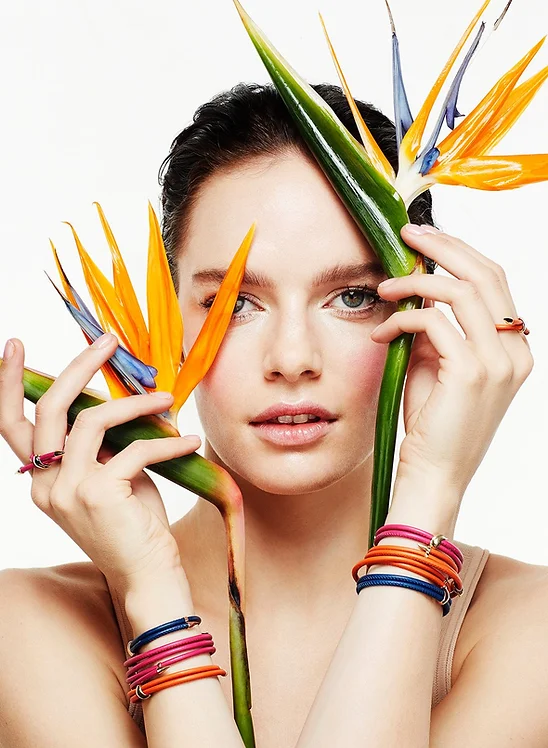Using the information from the screenshot, answer the following question thoroughly:
What is the purpose of the composition?

The caption states that the composition 'not only emphasizes the beauty of the jewelry but also reflects the designer's creative vision', which suggests that the primary purpose of the composition is to highlight the jewelry and the designer's artistic vision.